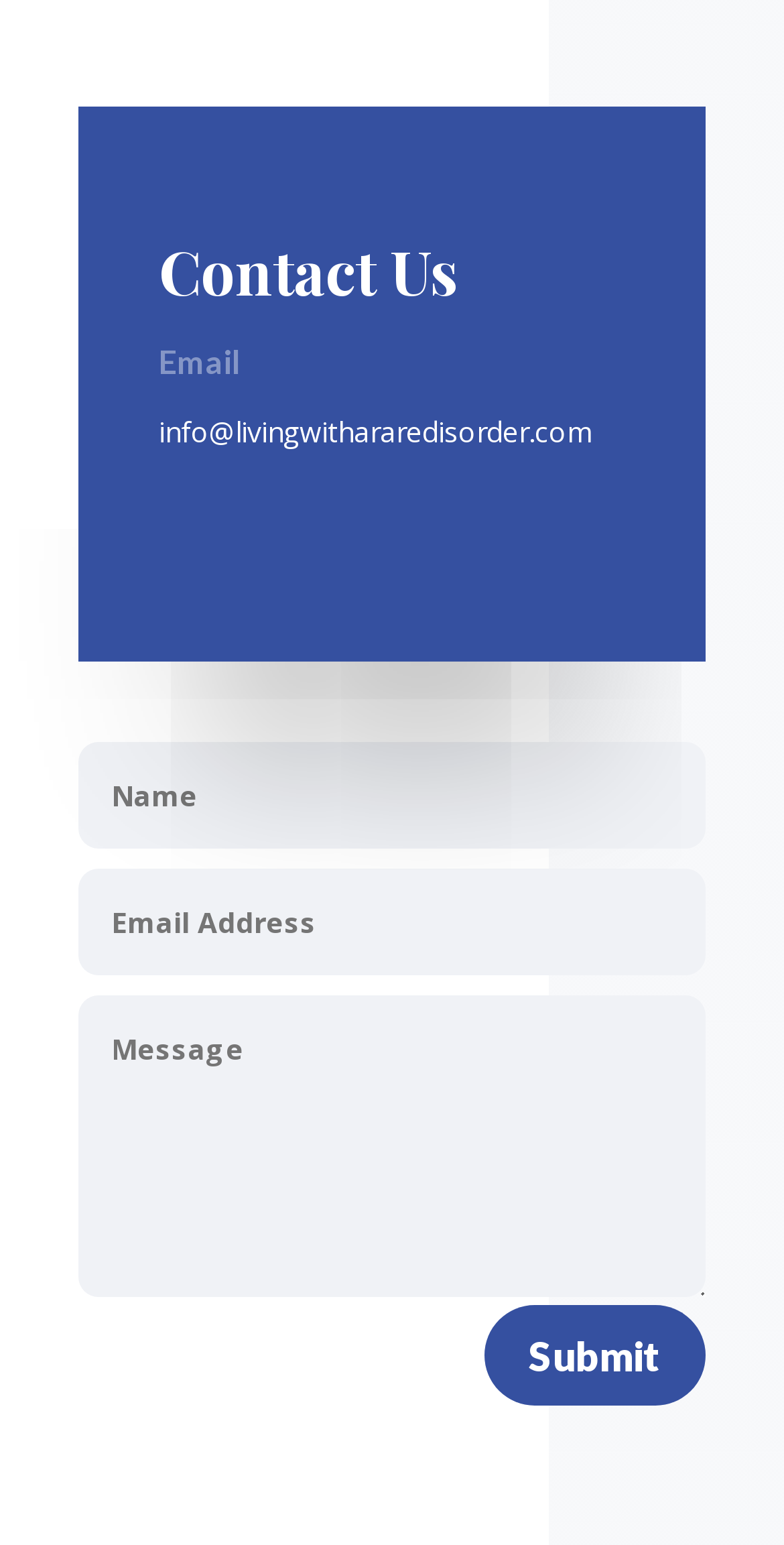What is the purpose of the webpage?
Provide a one-word or short-phrase answer based on the image.

Contact Us